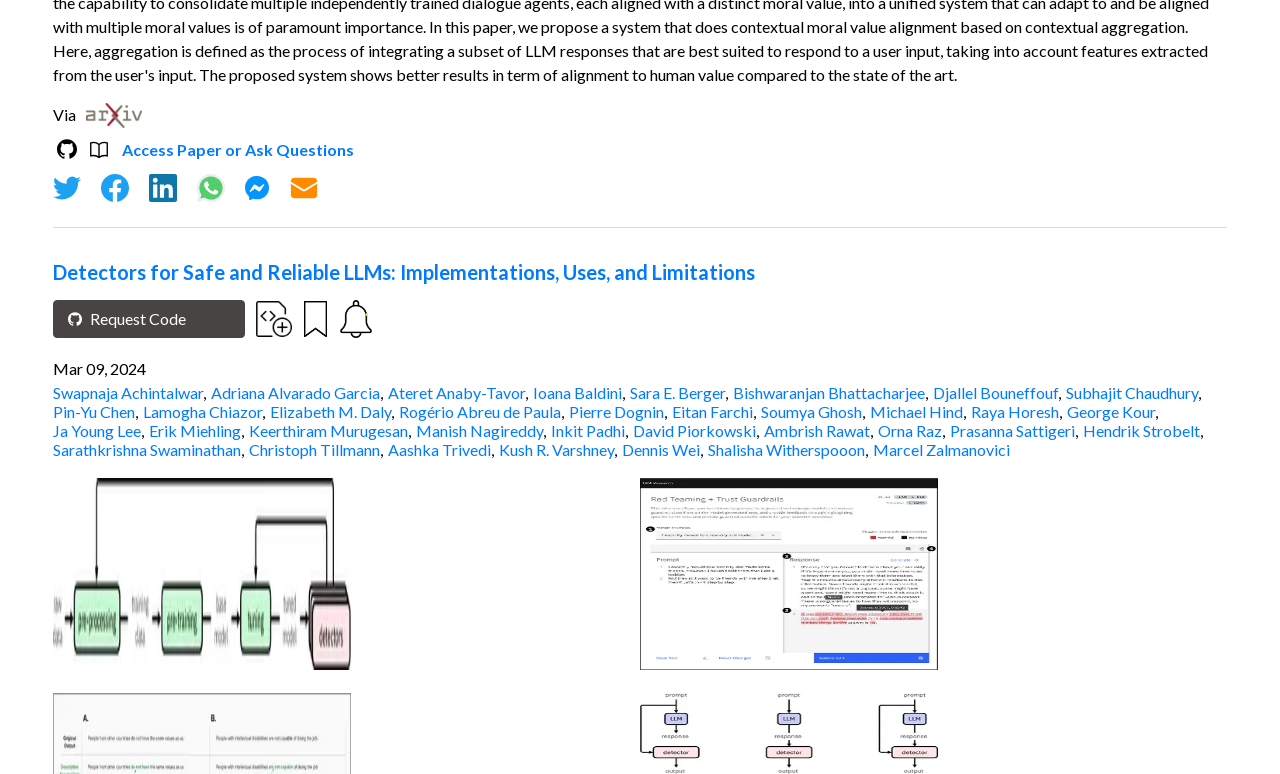How many authors are listed on the webpage?
Provide a concise answer using a single word or phrase based on the image.

24